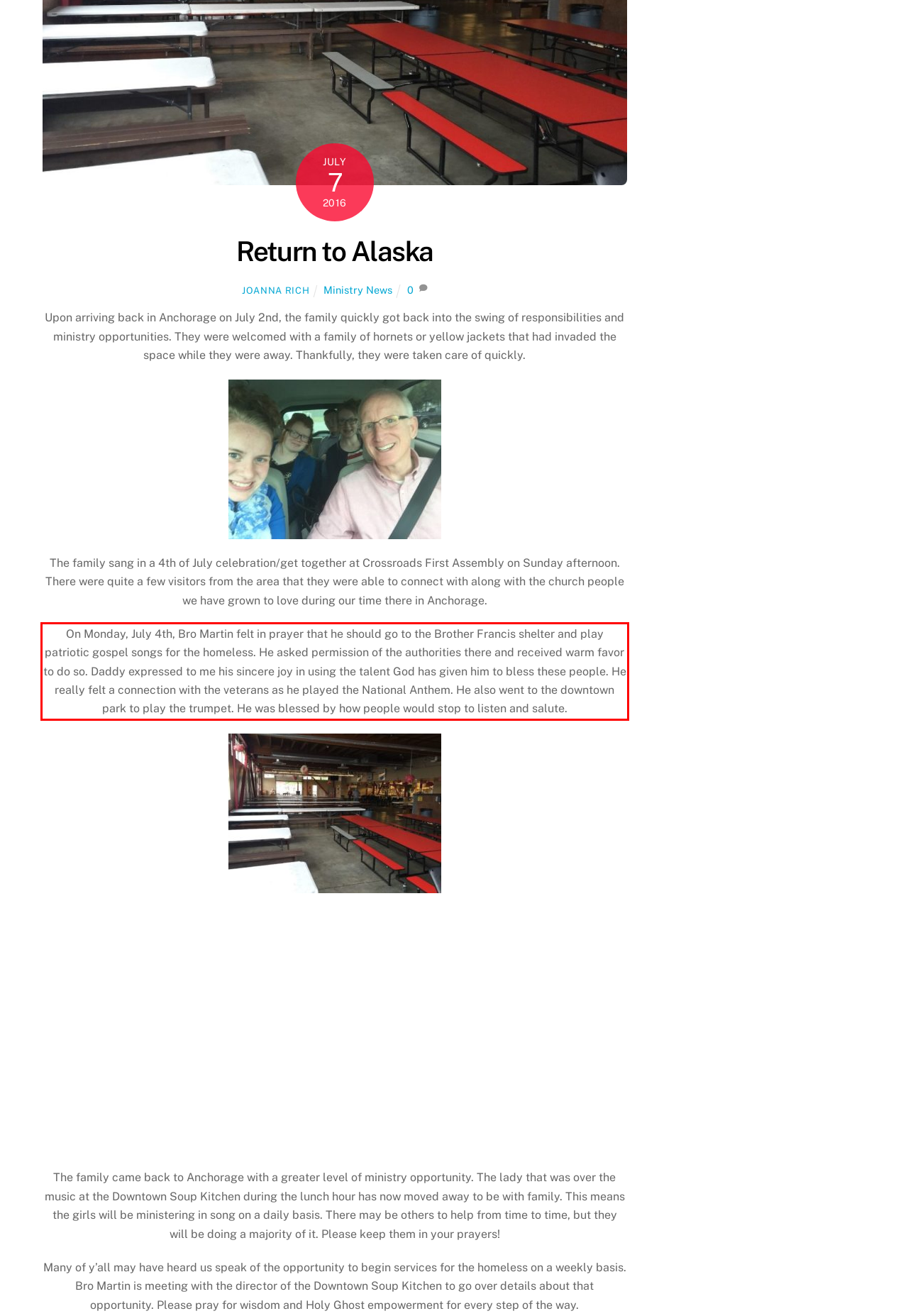Using the provided screenshot of a webpage, recognize and generate the text found within the red rectangle bounding box.

On Monday, July 4th, Bro Martin felt in prayer that he should go to the Brother Francis shelter and play patriotic gospel songs for the homeless. He asked permission of the authorities there and received warm favor to do so. Daddy expressed to me his sincere joy in using the talent God has given him to bless these people. He really felt a connection with the veterans as he played the National Anthem. He also went to the downtown park to play the trumpet. He was blessed by how people would stop to listen and salute.